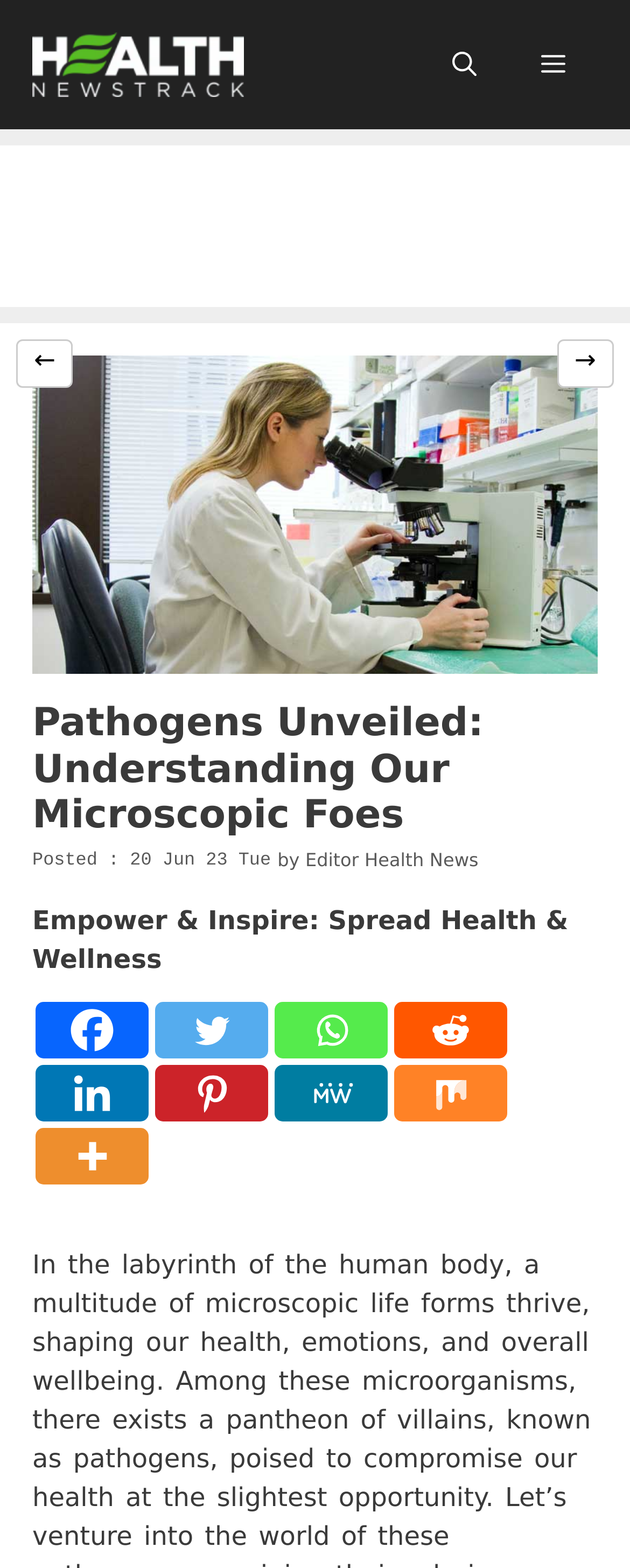What is the topic of the article?
From the image, provide a succinct answer in one word or a short phrase.

Pathogens